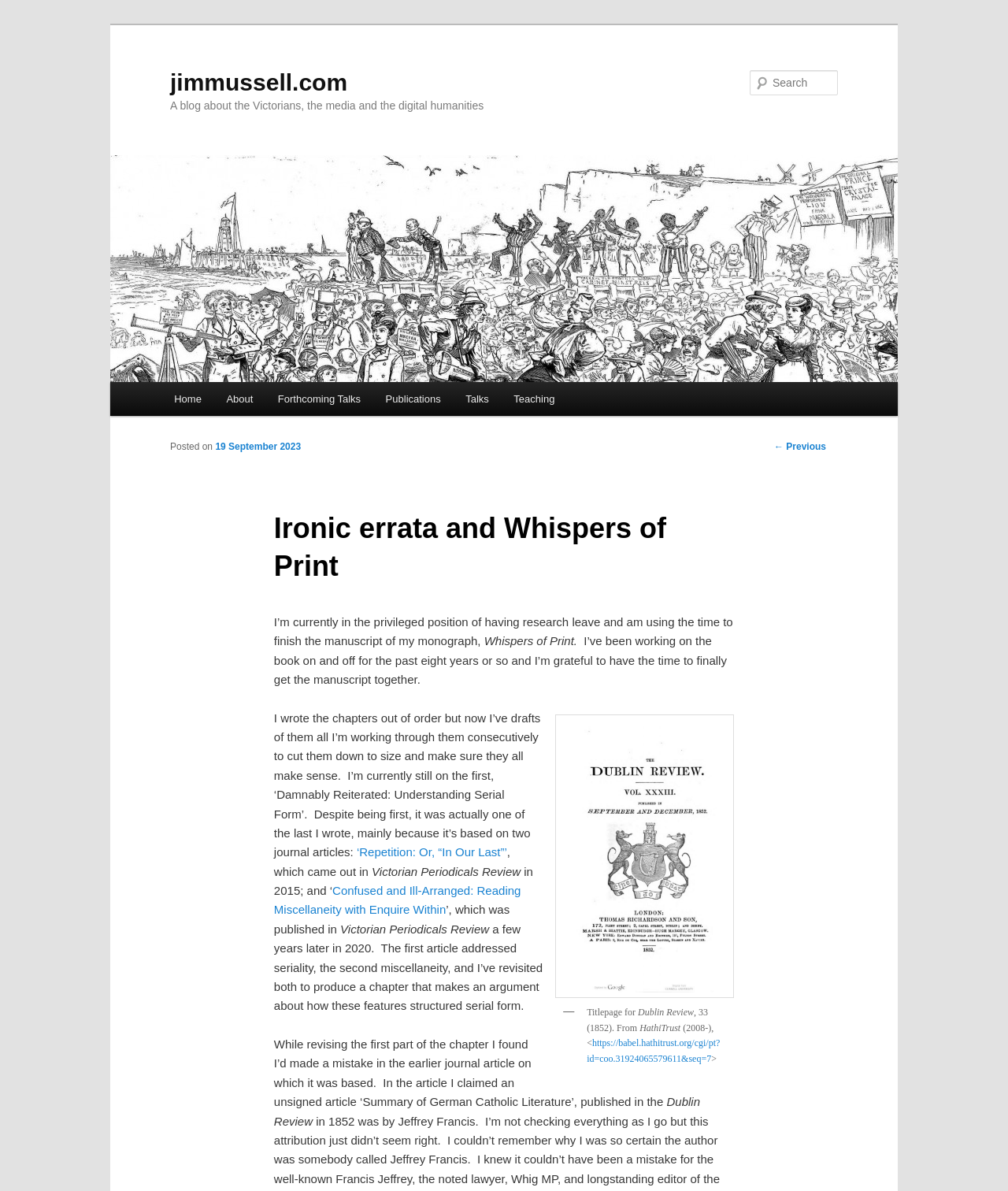Identify the bounding box coordinates for the element you need to click to achieve the following task: "Check the link to the article 'Repetition: Or, “In Our Last”'". Provide the bounding box coordinates as four float numbers between 0 and 1, in the form [left, top, right, bottom].

[0.354, 0.71, 0.503, 0.721]